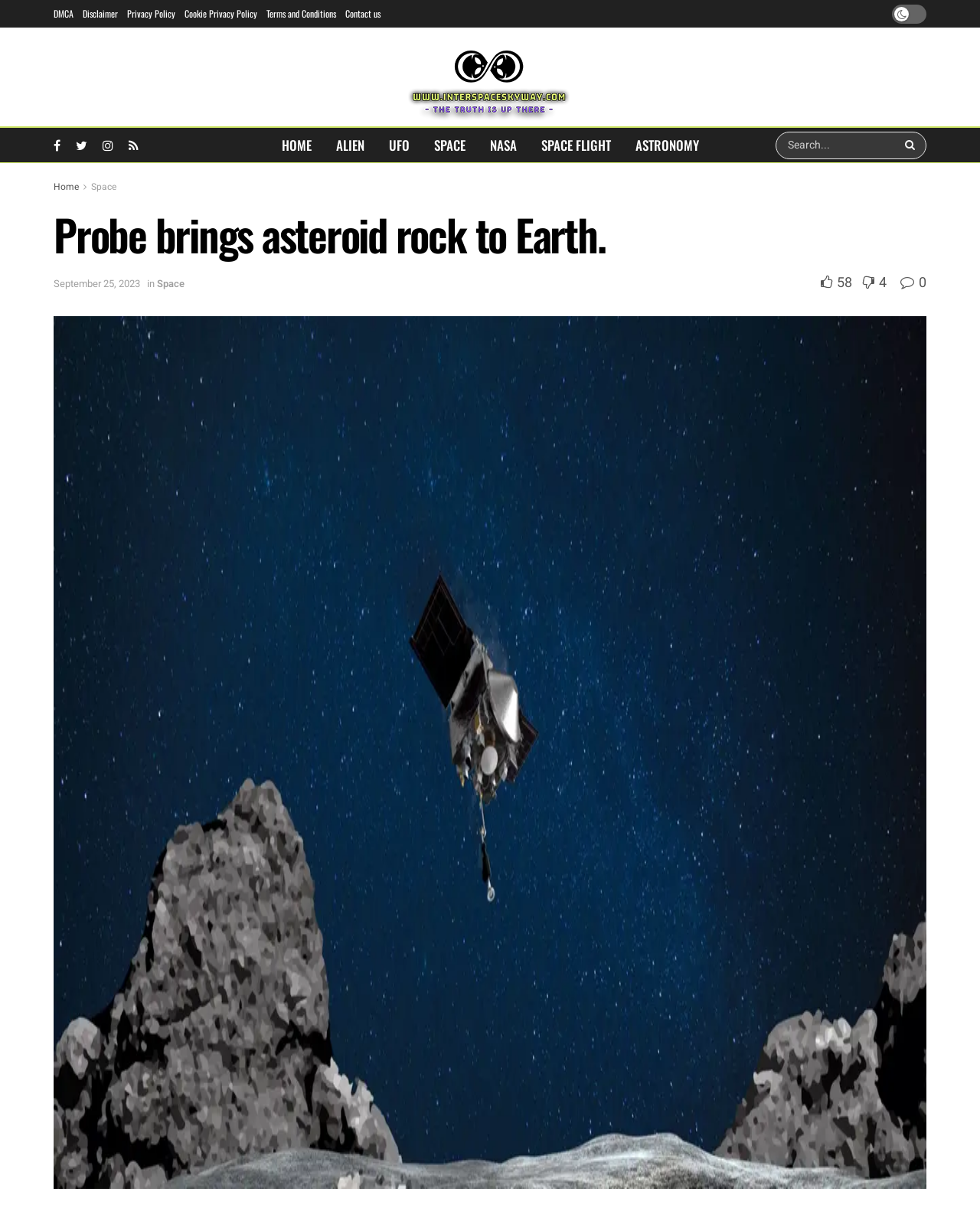Provide the bounding box for the UI element matching this description: "alt="Inter Space Sky Way"".

[0.412, 0.027, 0.588, 0.1]